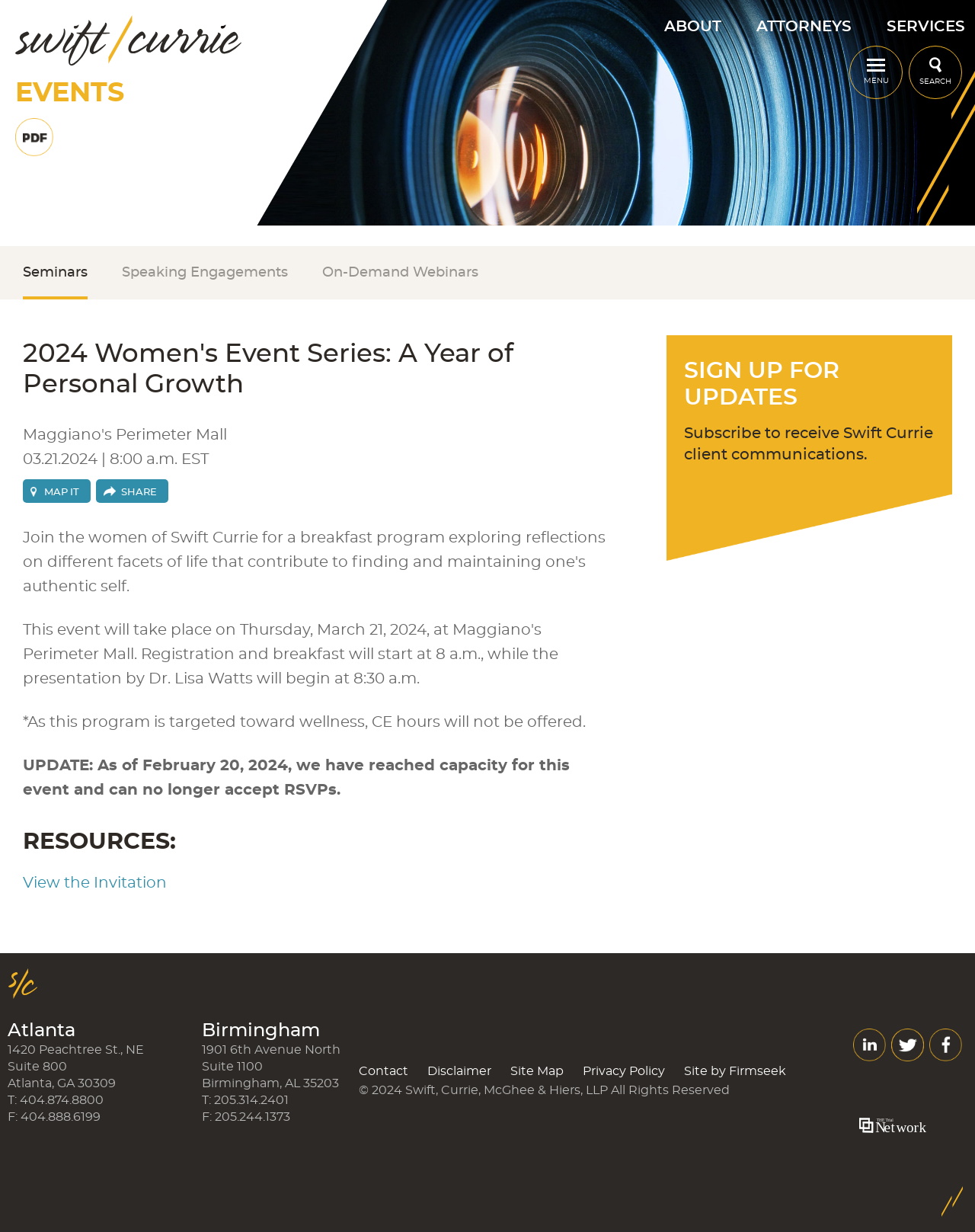Locate the bounding box coordinates for the element described below: "Map It". The coordinates must be four float values between 0 and 1, formatted as [left, top, right, bottom].

[0.023, 0.389, 0.093, 0.408]